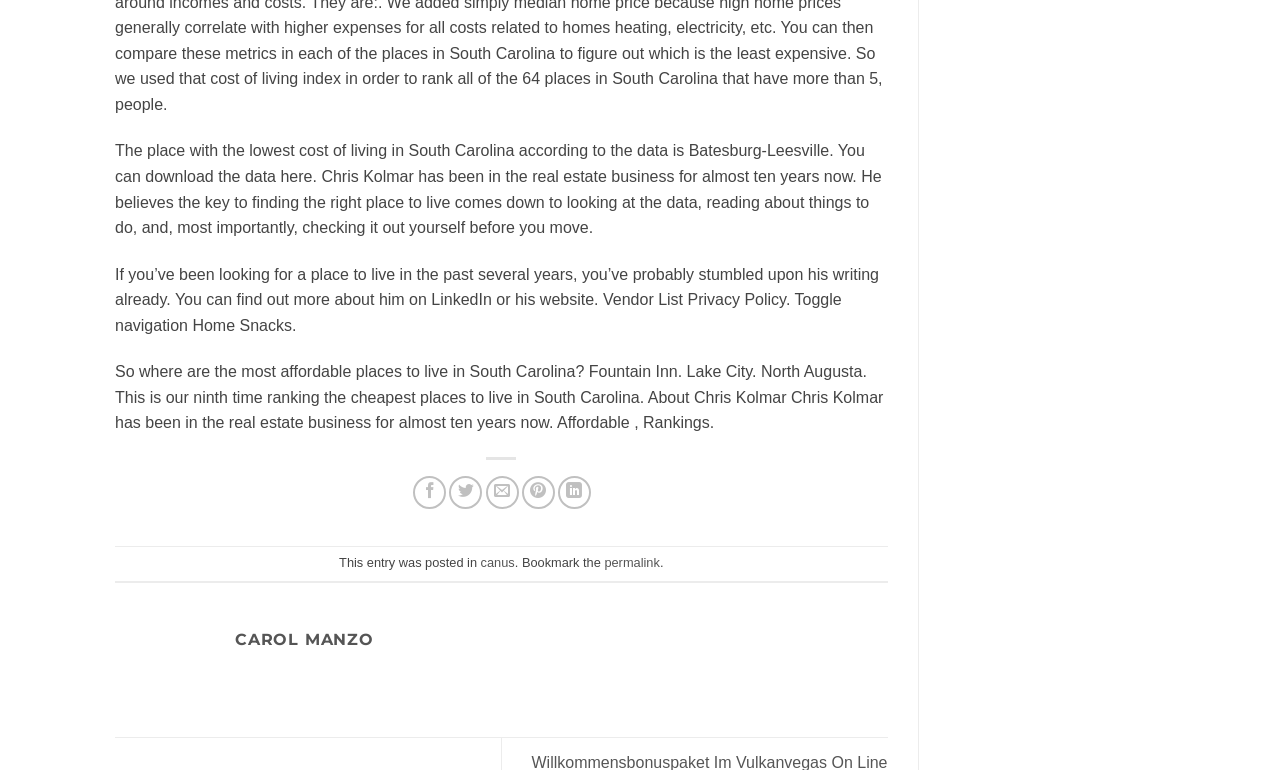What is the purpose of the website? Based on the screenshot, please respond with a single word or phrase.

Ranking affordable places